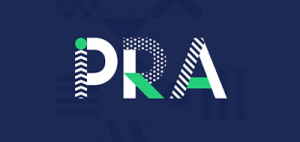Offer a detailed narrative of what is shown in the image.

The image features the logo of the Pony Racing Authority (PRA), an organization dedicated to promoting and regulating pony racing in the United Kingdom. The logo design utilizes a modern and dynamic style, incorporating various textures and colors, such as green and blue, which symbolize energy and growth. The bold letters "PRA" are prominently displayed, emphasizing the authority's role in overseeing the integrity and safety of pony racing events. This emblem represents the organization's commitment to nurturing young riders and fostering a healthy relationship between pony racing and the broader horse racing industry.